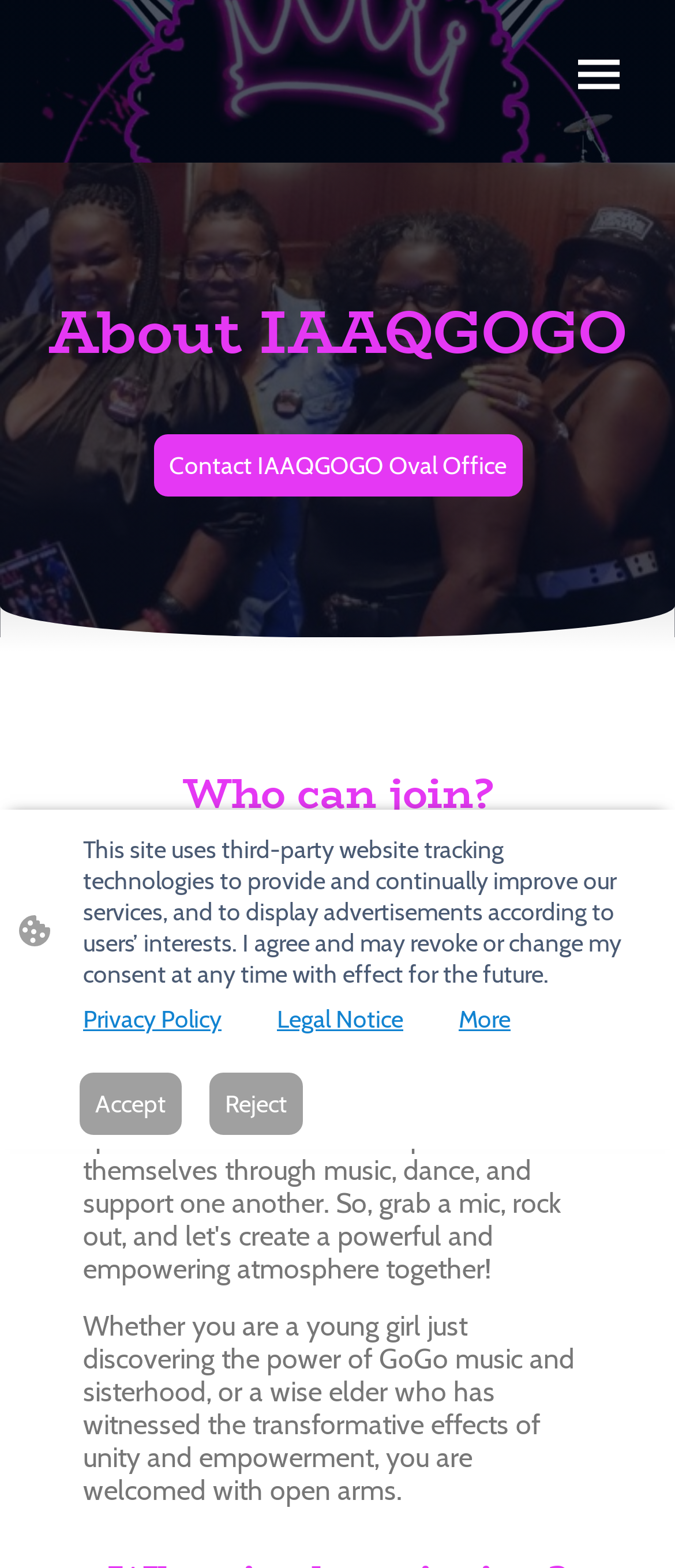Use a single word or phrase to respond to the question:
What is the theme of the images on the webpage?

GoGo music